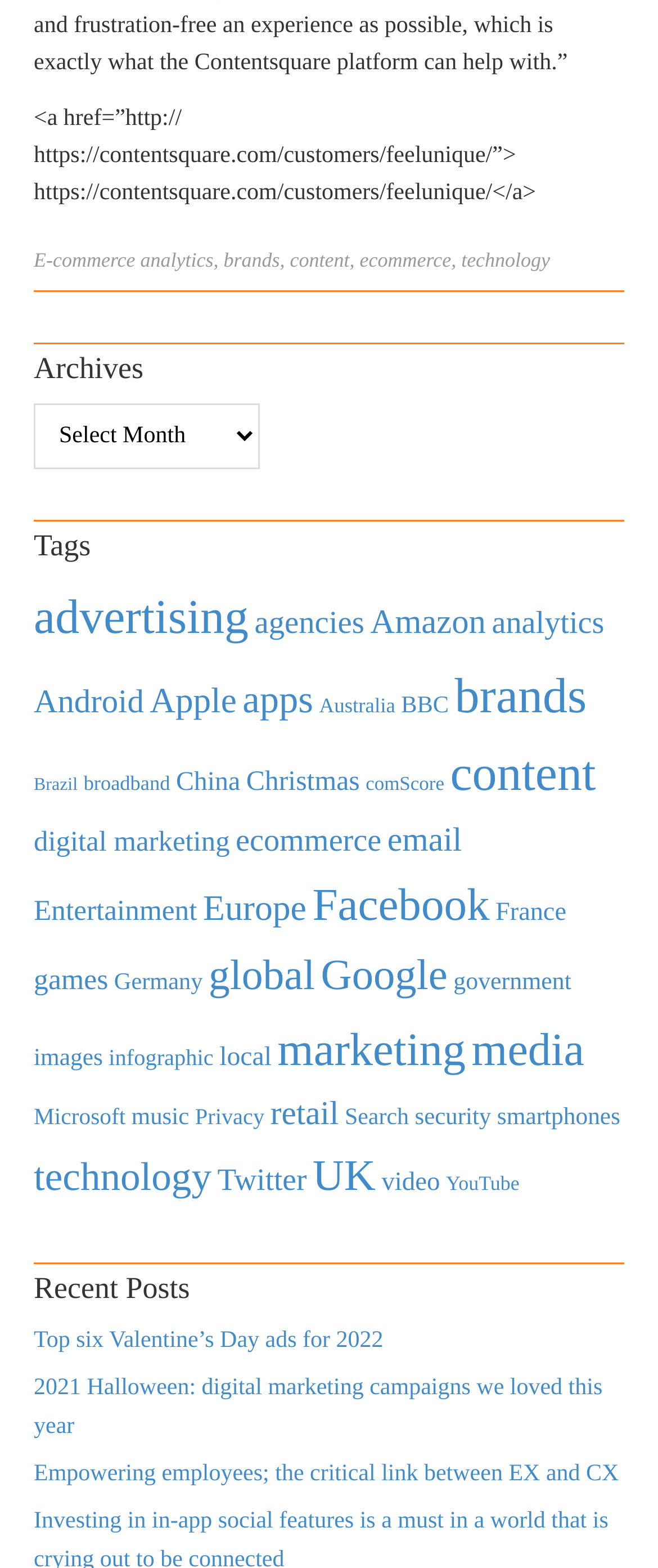Identify the bounding box coordinates for the element that needs to be clicked to fulfill this instruction: "Explore the 'brands' category". Provide the coordinates in the format of four float numbers between 0 and 1: [left, top, right, bottom].

[0.34, 0.158, 0.425, 0.173]